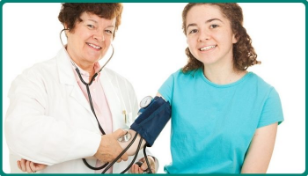What is the girl's emotional state?
Using the screenshot, give a one-word or short phrase answer.

comfortable and at ease